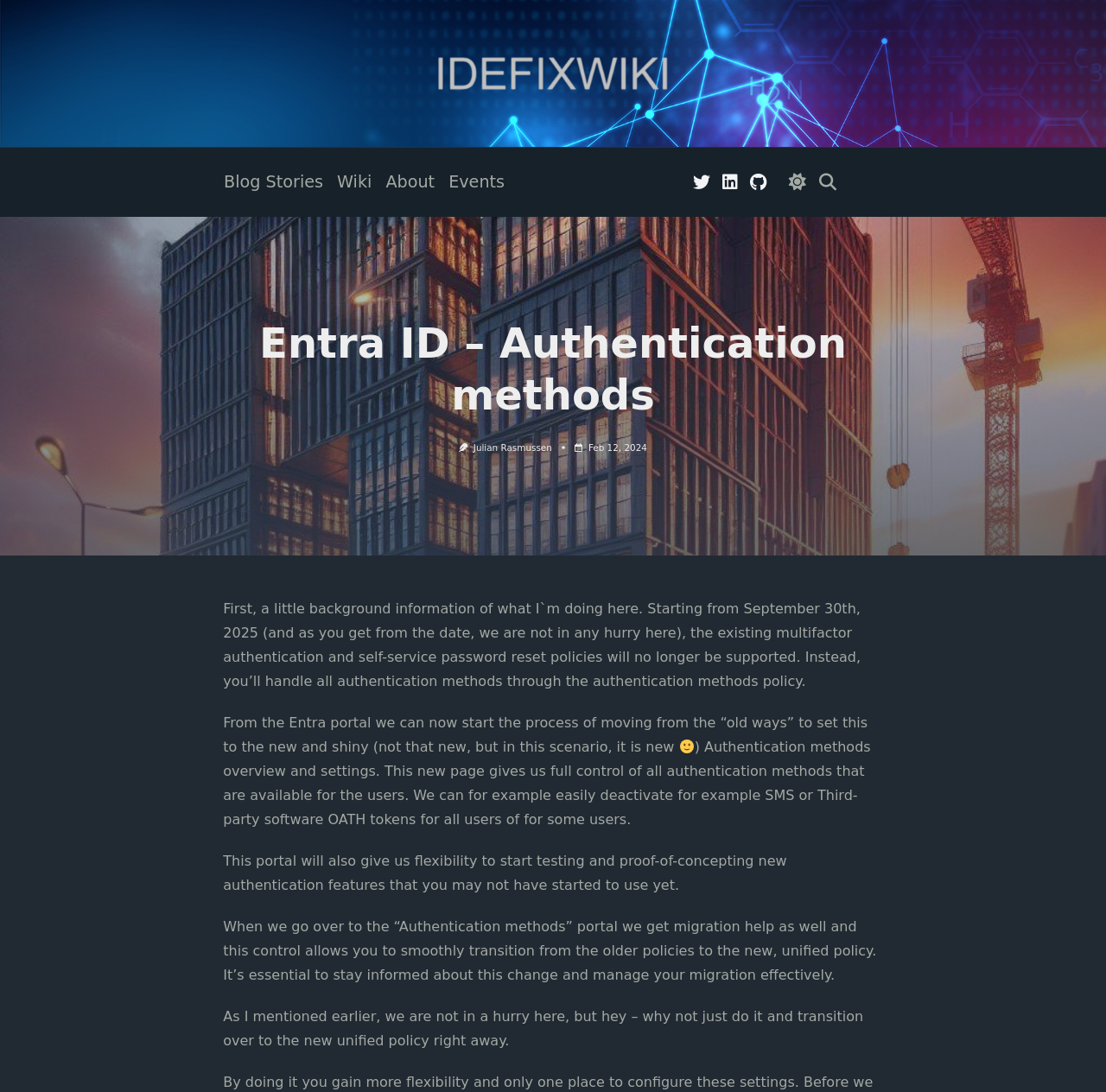Locate and extract the text of the main heading on the webpage.

Entra ID – Authentication methods